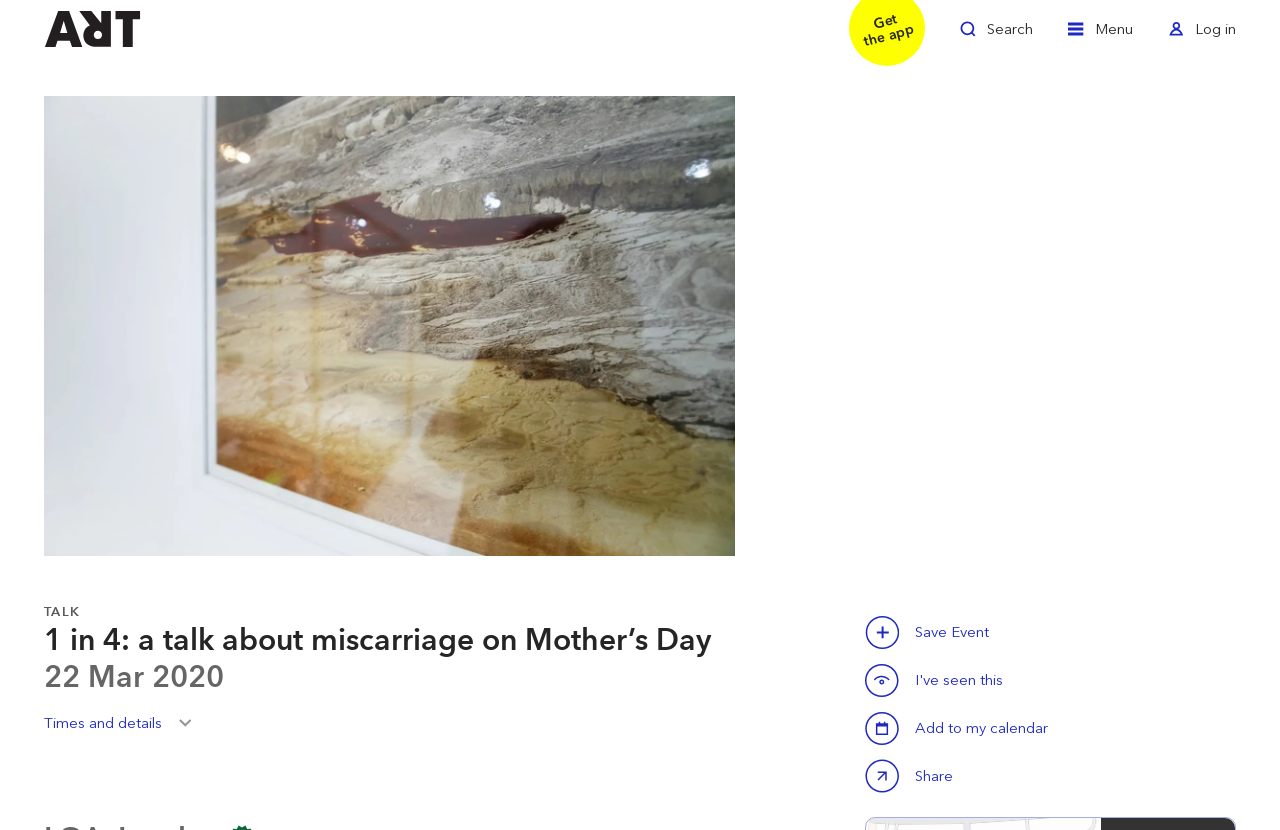Use a single word or phrase to answer the following:
What is the date of the event?

22 Mar 2020